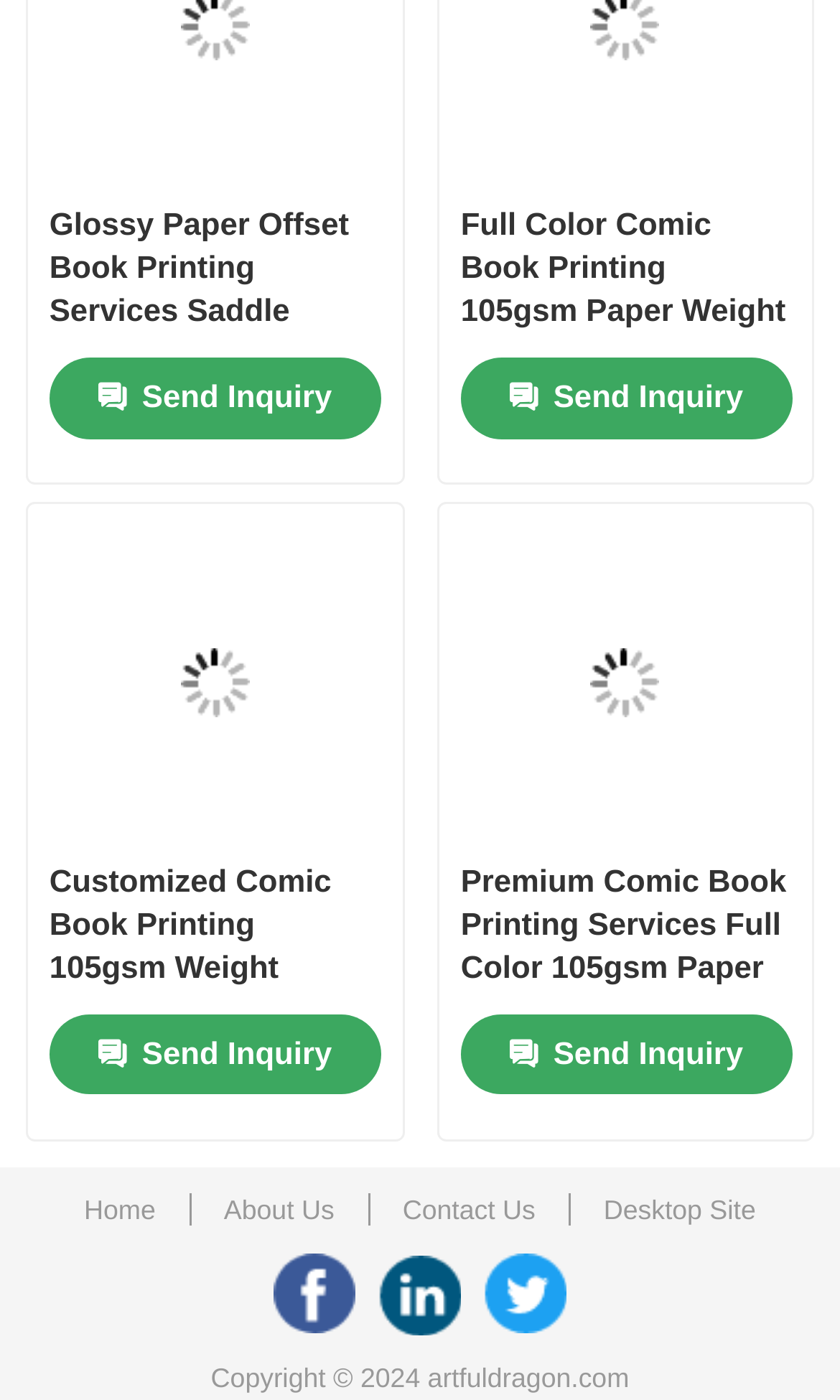Identify the bounding box coordinates for the element you need to click to achieve the following task: "Check the 'Copyright' information". The coordinates must be four float values ranging from 0 to 1, formatted as [left, top, right, bottom].

[0.251, 0.974, 0.749, 0.996]